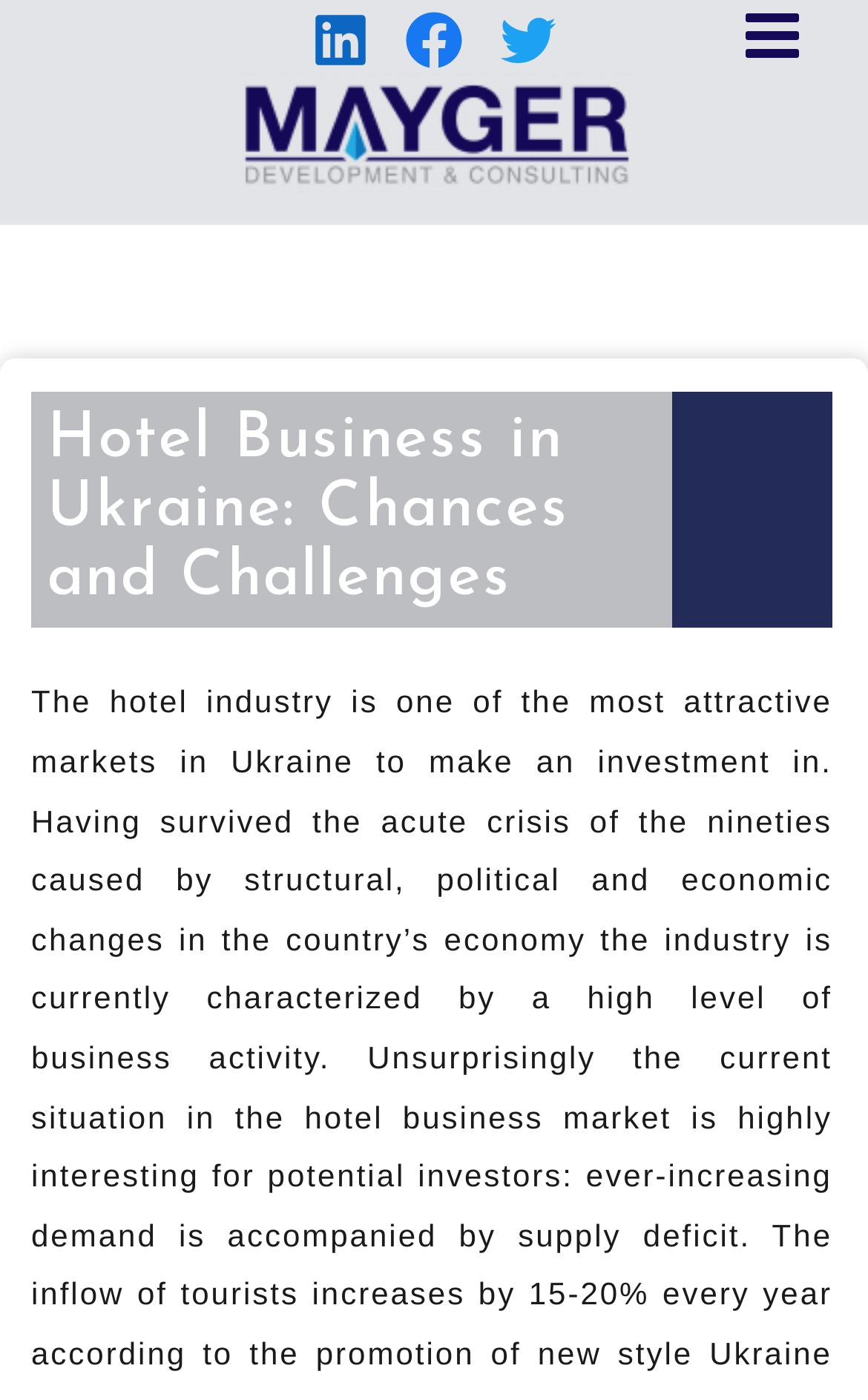What is the color of the background of the header?
Answer the question based on the image using a single word or a brief phrase.

Unknown